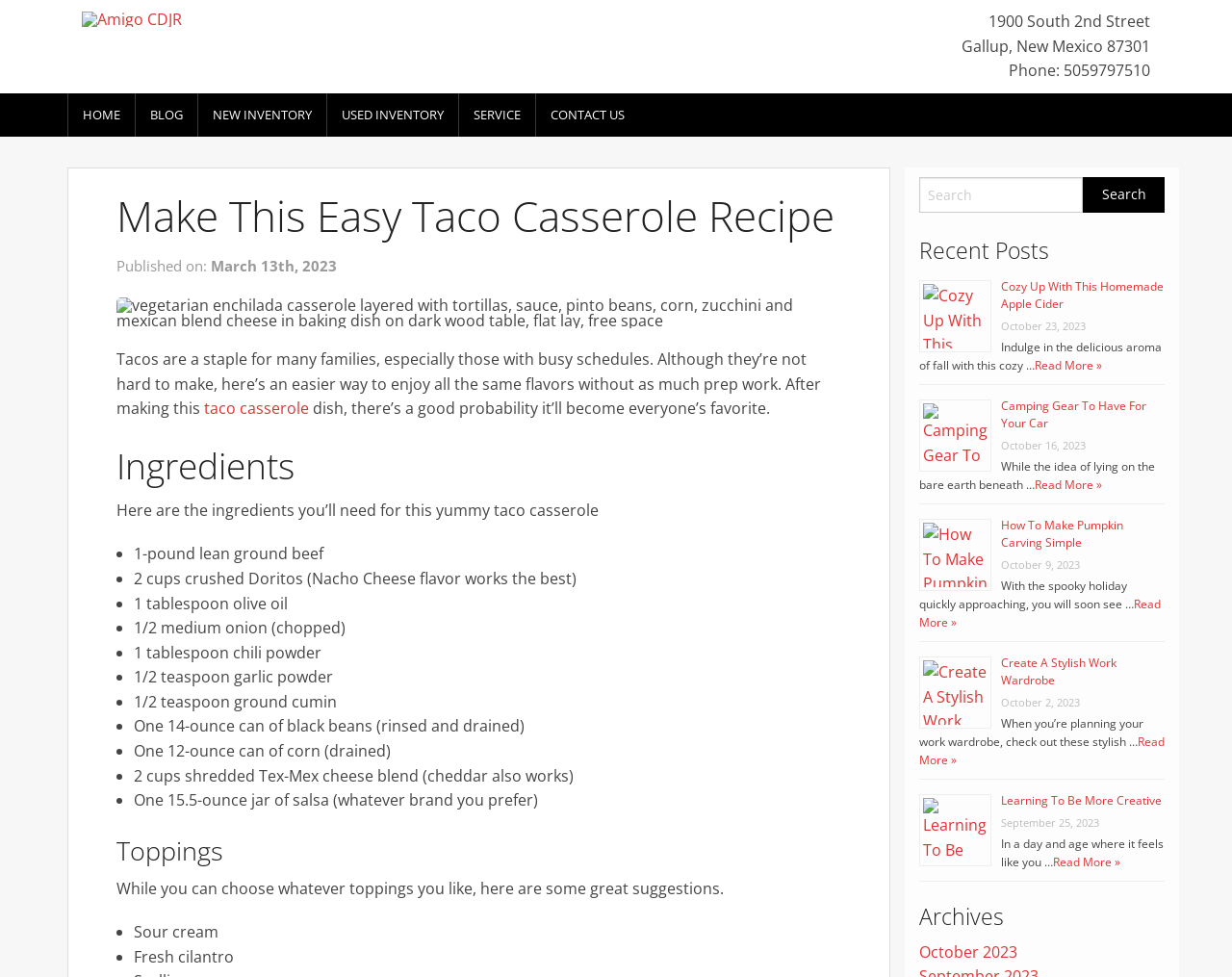What is the name of the dealership?
Based on the visual content, answer with a single word or a brief phrase.

Amigo CDJR